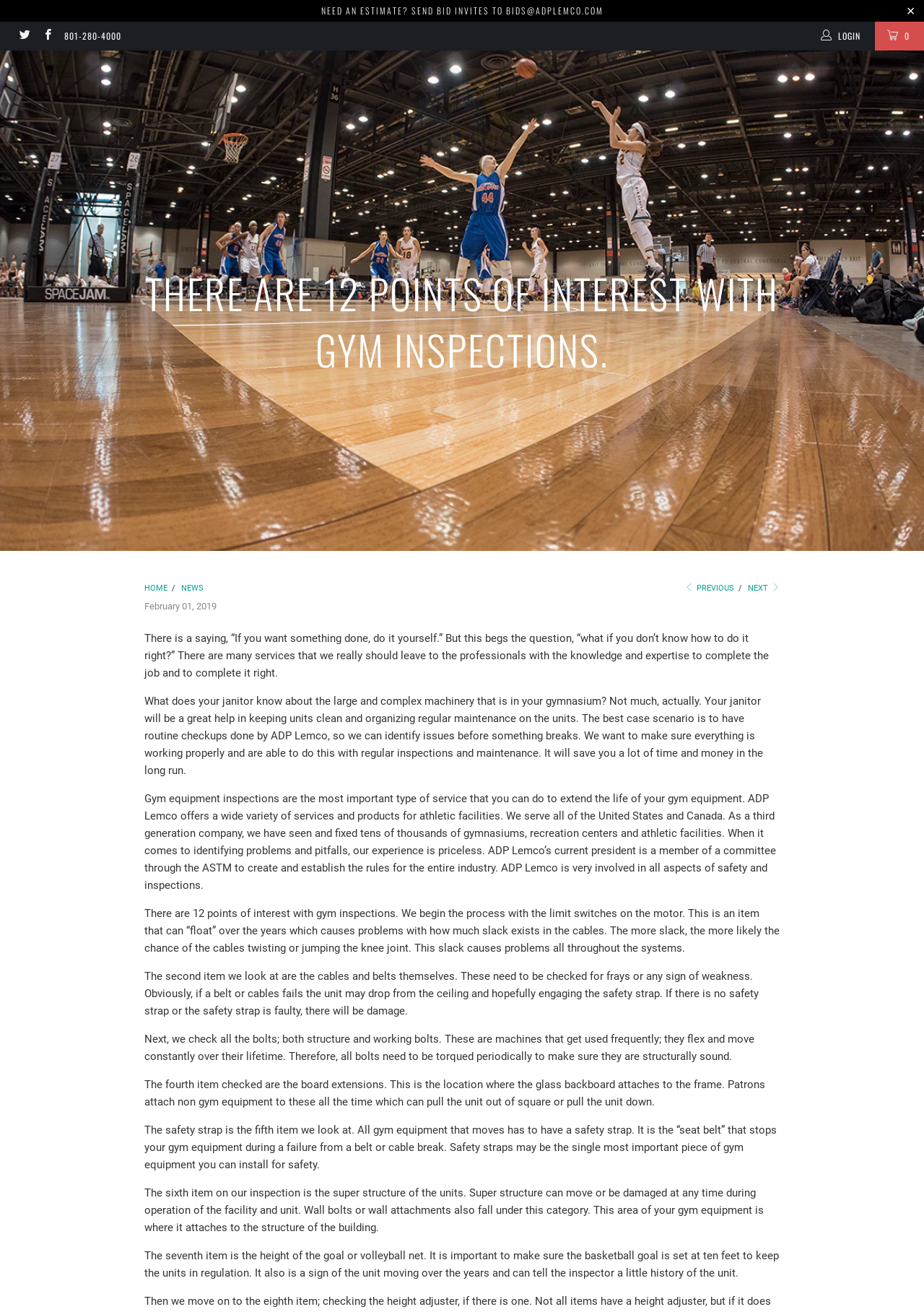Please specify the bounding box coordinates in the format (top-left x, top-left y, bottom-right x, bottom-right y), with values ranging from 0 to 1. Identify the bounding box for the UI component described as follows: 0

[0.947, 0.017, 1.0, 0.039]